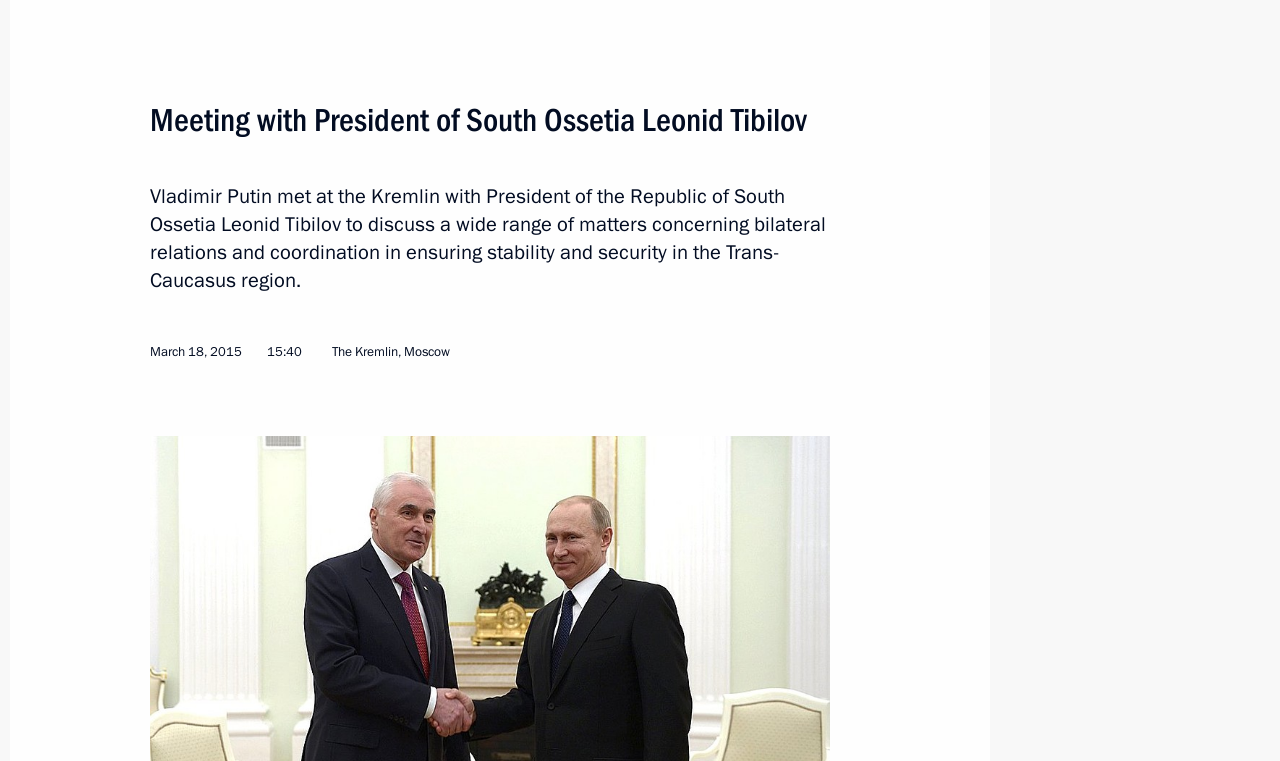Please specify the bounding box coordinates of the clickable section necessary to execute the following command: "Go back to the top of the page".

None